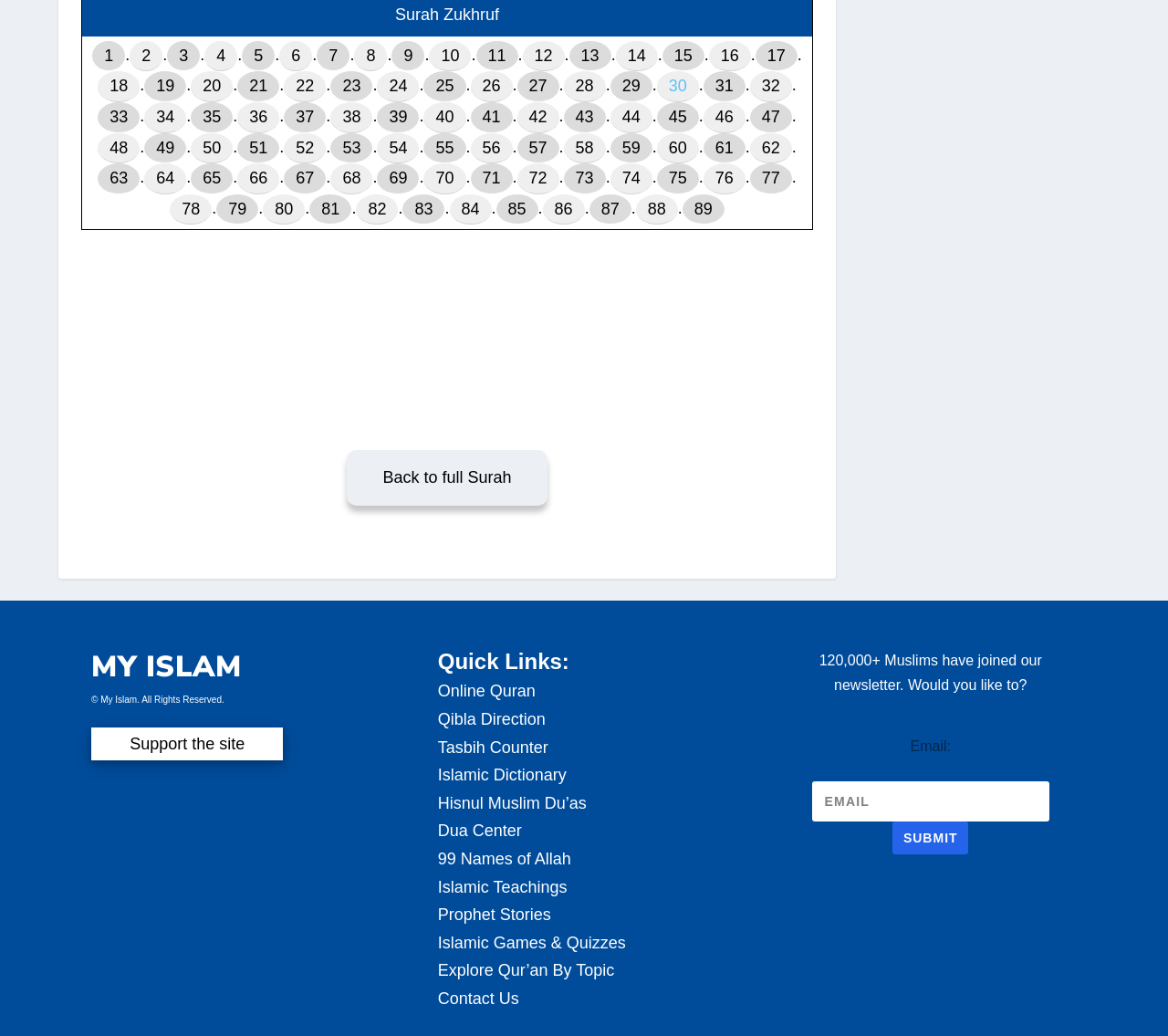Locate the bounding box coordinates of the element that should be clicked to execute the following instruction: "View page 2".

[0.111, 0.04, 0.139, 0.069]